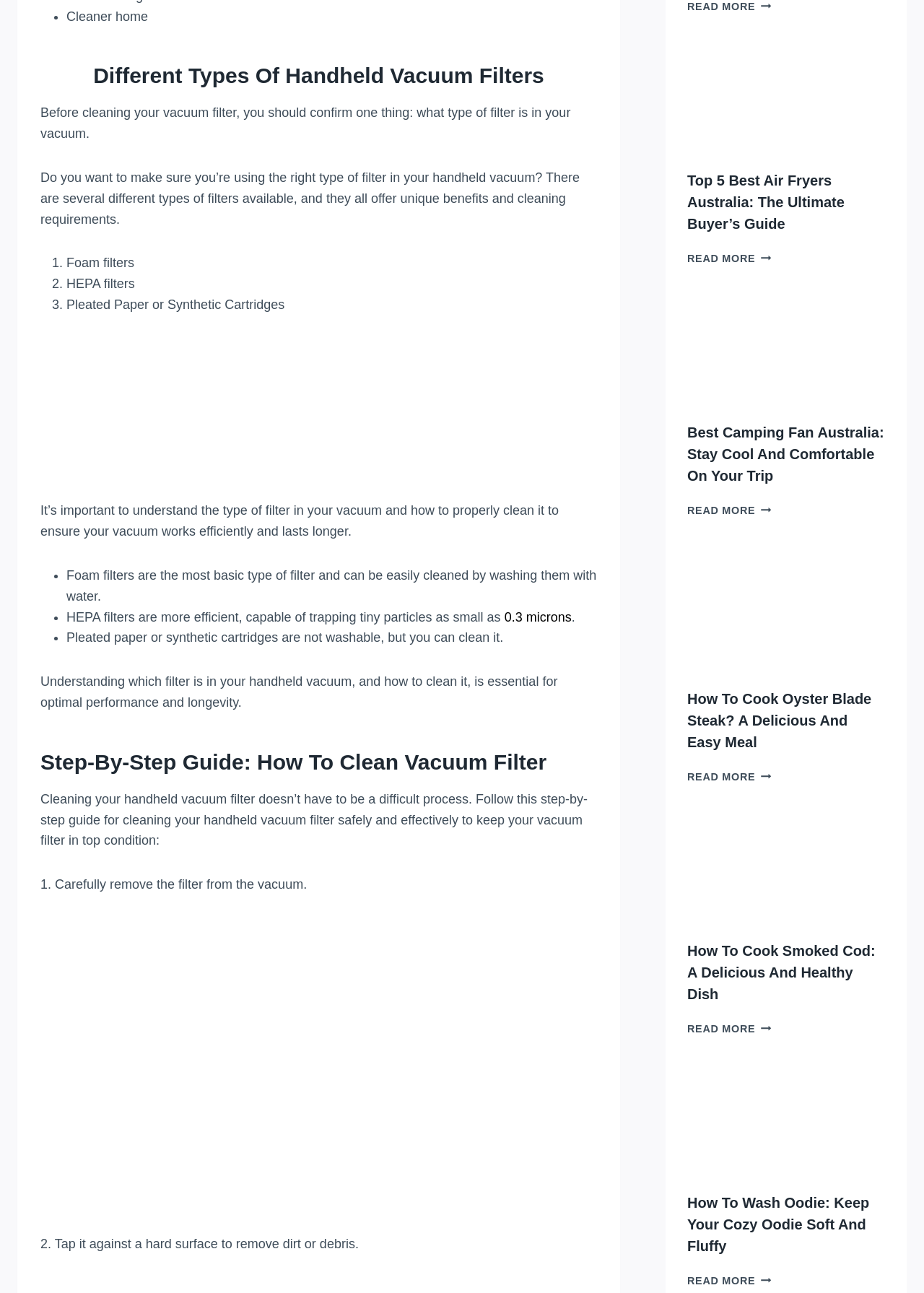What is the first step in cleaning a handheld vacuum filter?
Look at the webpage screenshot and answer the question with a detailed explanation.

The webpage provides a step-by-step guide on how to clean a handheld vacuum filter, and the first step is to carefully remove the filter from the vacuum. This information is obtained from the static text element that describes the first step in the cleaning process.